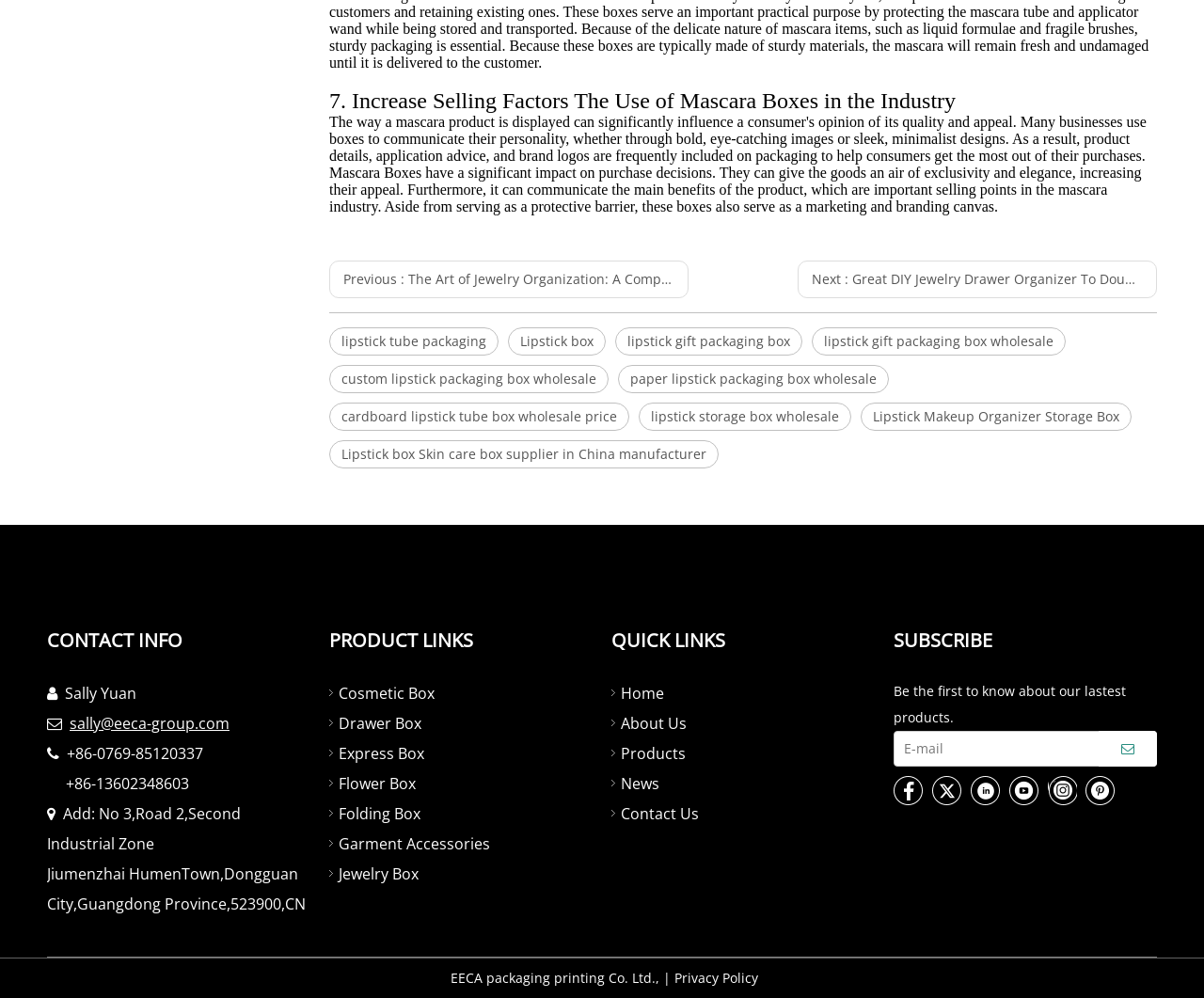Please locate the bounding box coordinates of the region I need to click to follow this instruction: "Follow on Facebook".

[0.742, 0.777, 0.767, 0.807]